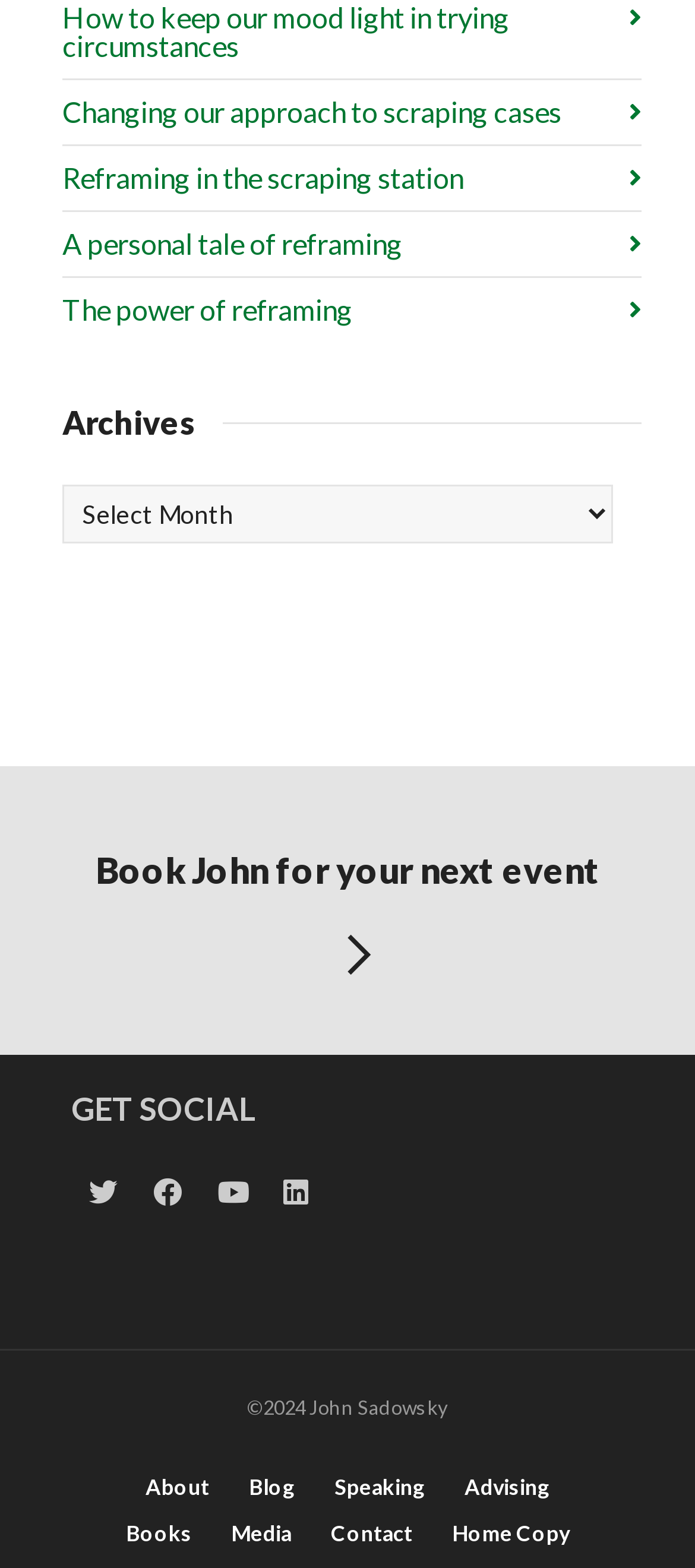Please identify the bounding box coordinates of the region to click in order to complete the task: "Select an option from the 'Archives' combobox". The coordinates must be four float numbers between 0 and 1, specified as [left, top, right, bottom].

[0.09, 0.309, 0.881, 0.347]